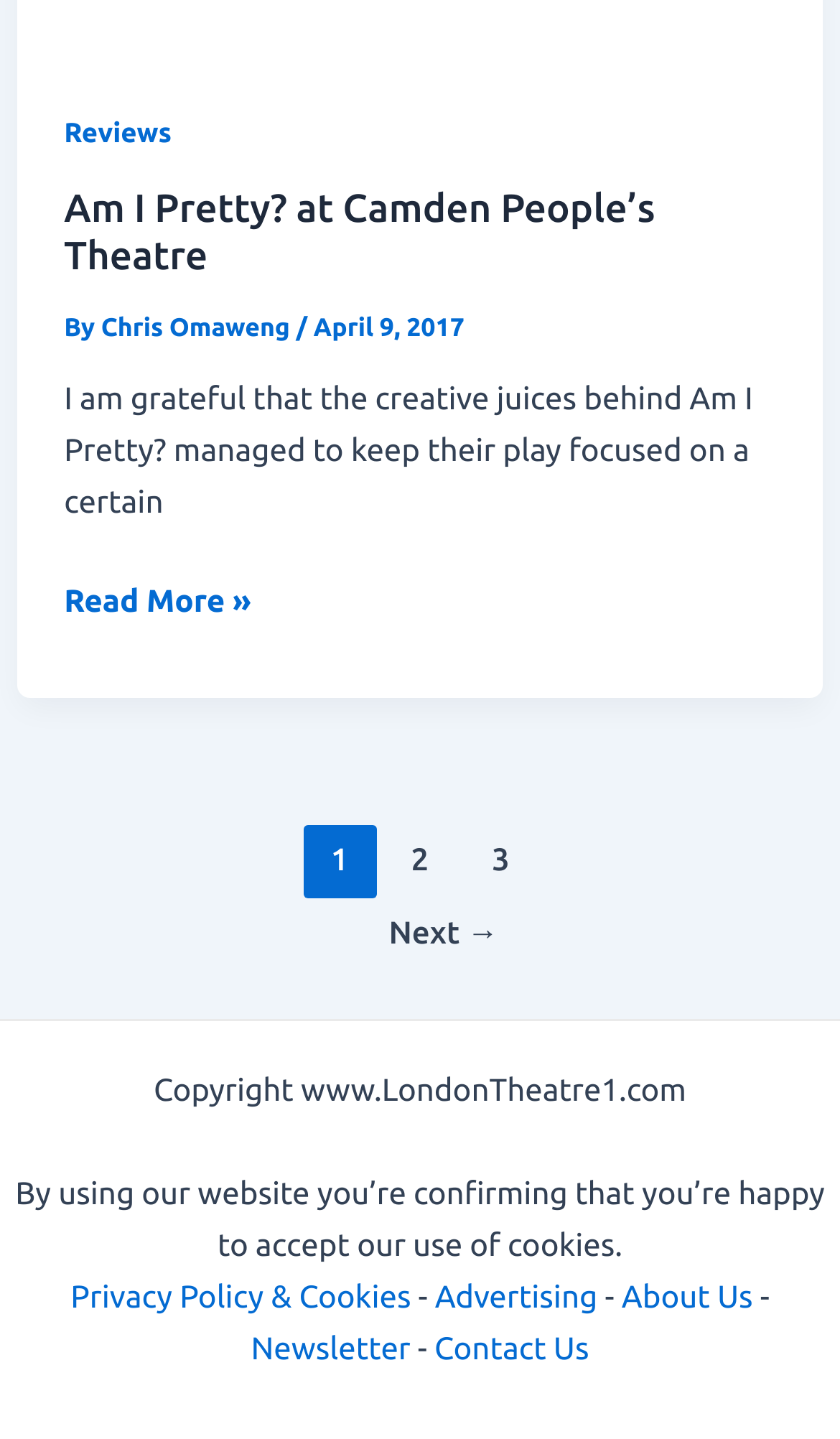Indicate the bounding box coordinates of the clickable region to achieve the following instruction: "Contact us."

[0.517, 0.924, 0.701, 0.949]